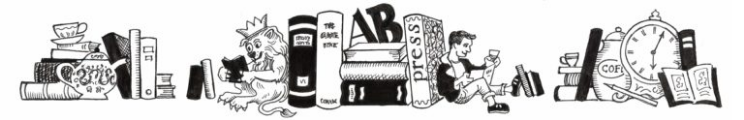Explain the image in a detailed and descriptive way.

The image features a charming illustration that represents the theme of literature and publishing. It showcases an array of stacked books in a whimsical arrangement, interspersed with various engaging elements. On the left, a stack of colorful books and a teacup suggests a cozy reading atmosphere. At the center, a lion appears playfully holding a book, encapsulating a sense of adventure and storytelling. Next to it, a stack prominently displays the letters "AB" on its spine, signifying ABPress, perhaps highlighting its role in the literary world. To the right, a character is depicted sitting and reading intently, emphasizing the joy and engagement of diving into a good book. The illustration concludes with a vintage clock and more books, symbolizing the timeless nature of literature and the relentless passage of time as one immerses in reading. This thoughtful depiction encapsulates the love for books and the publishing process, making it a fitting visual for the ABPress brand.